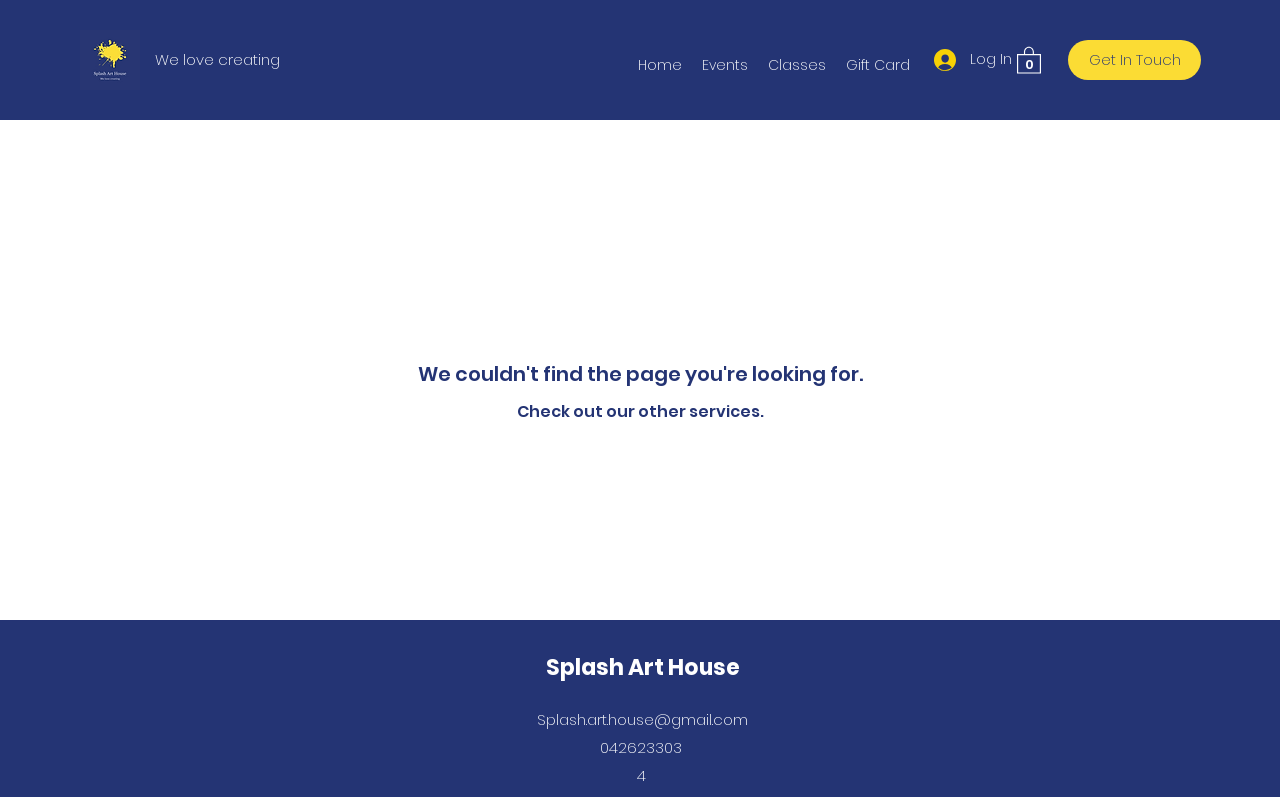What is the status of the page?
Identify the answer in the screenshot and reply with a single word or phrase.

live